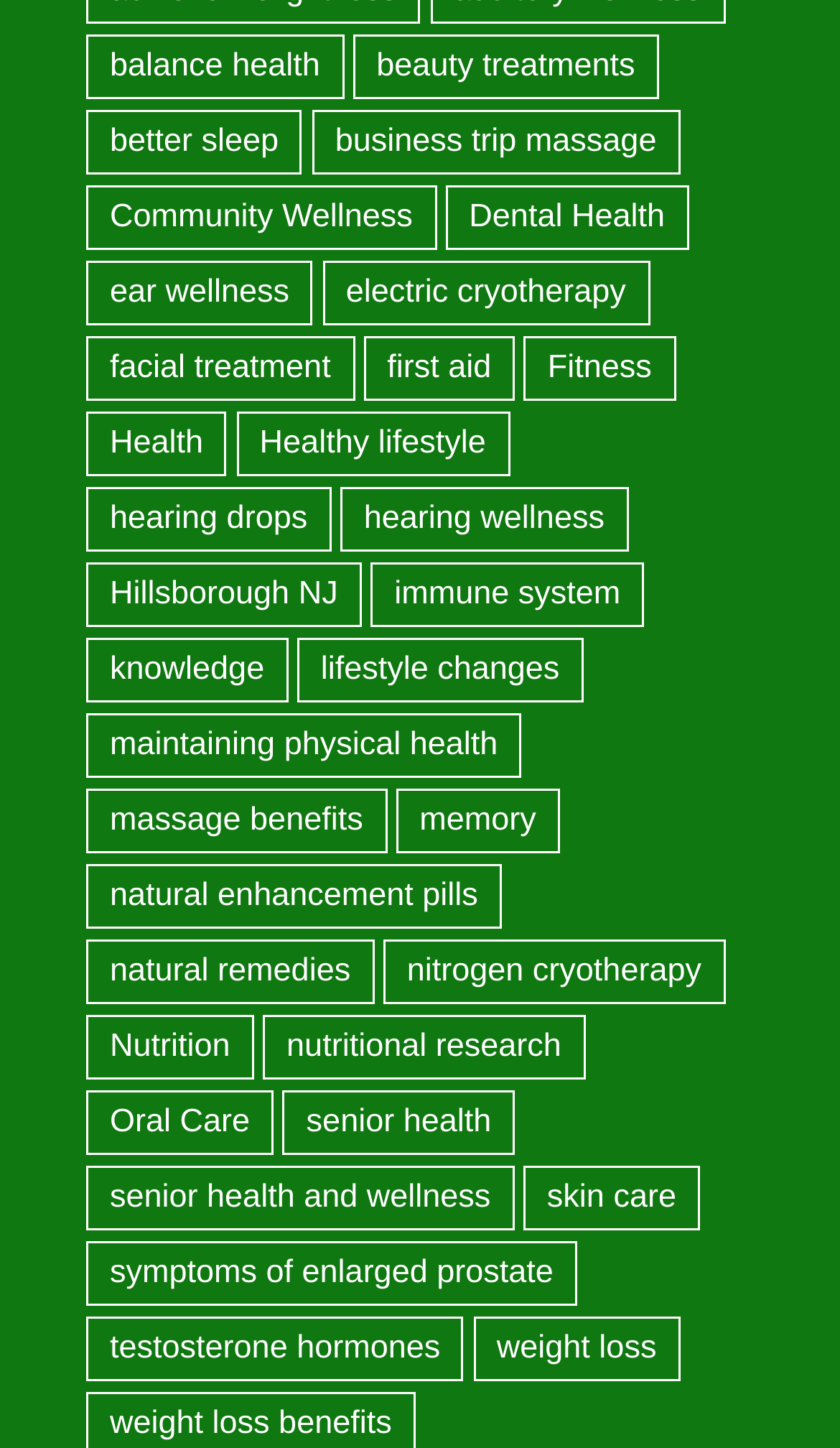Specify the bounding box coordinates of the area that needs to be clicked to achieve the following instruction: "View balance health options".

[0.103, 0.024, 0.409, 0.069]